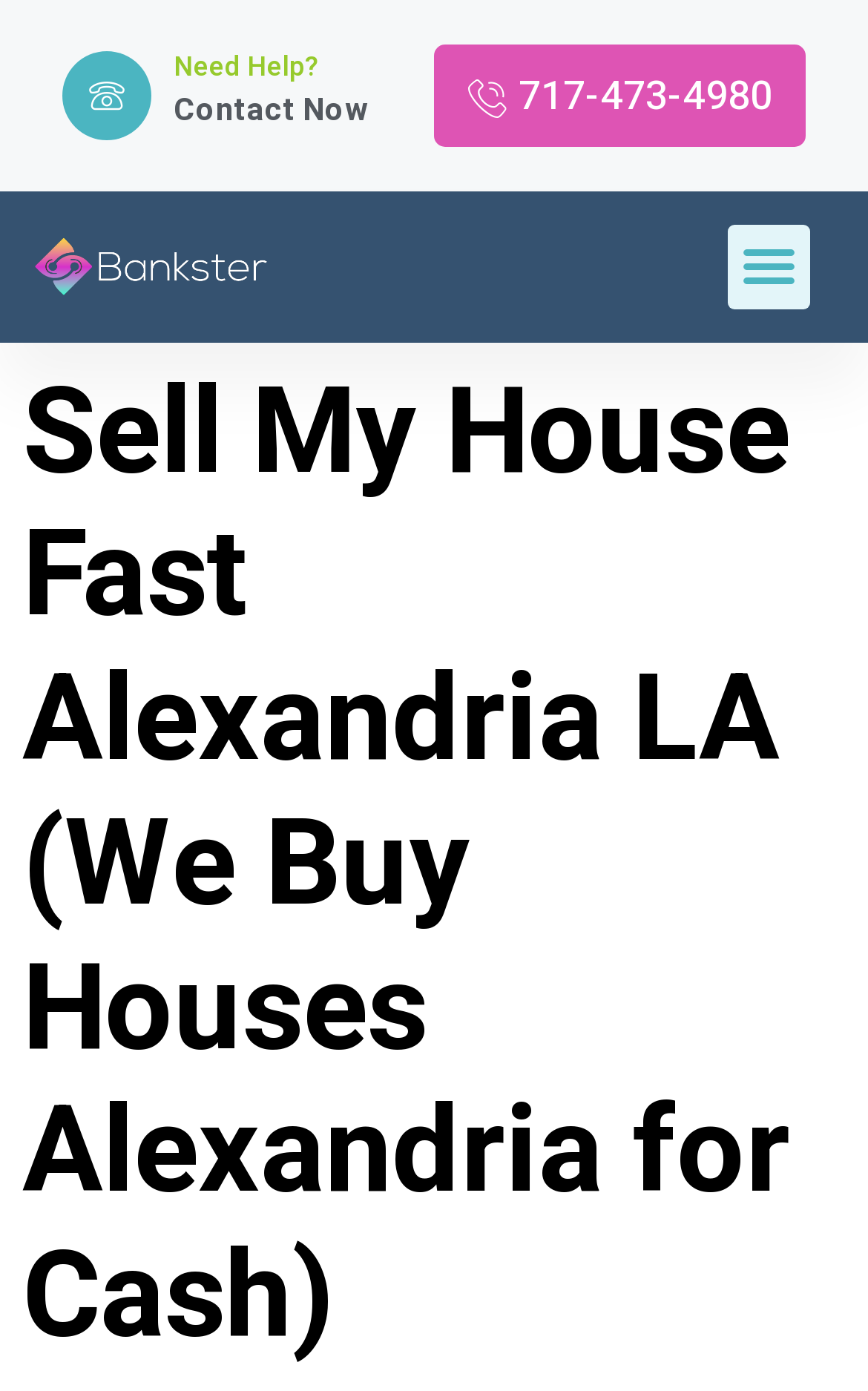What is the region below the 'Need Help?' heading used for?
Answer briefly with a single word or phrase based on the image.

Contact information